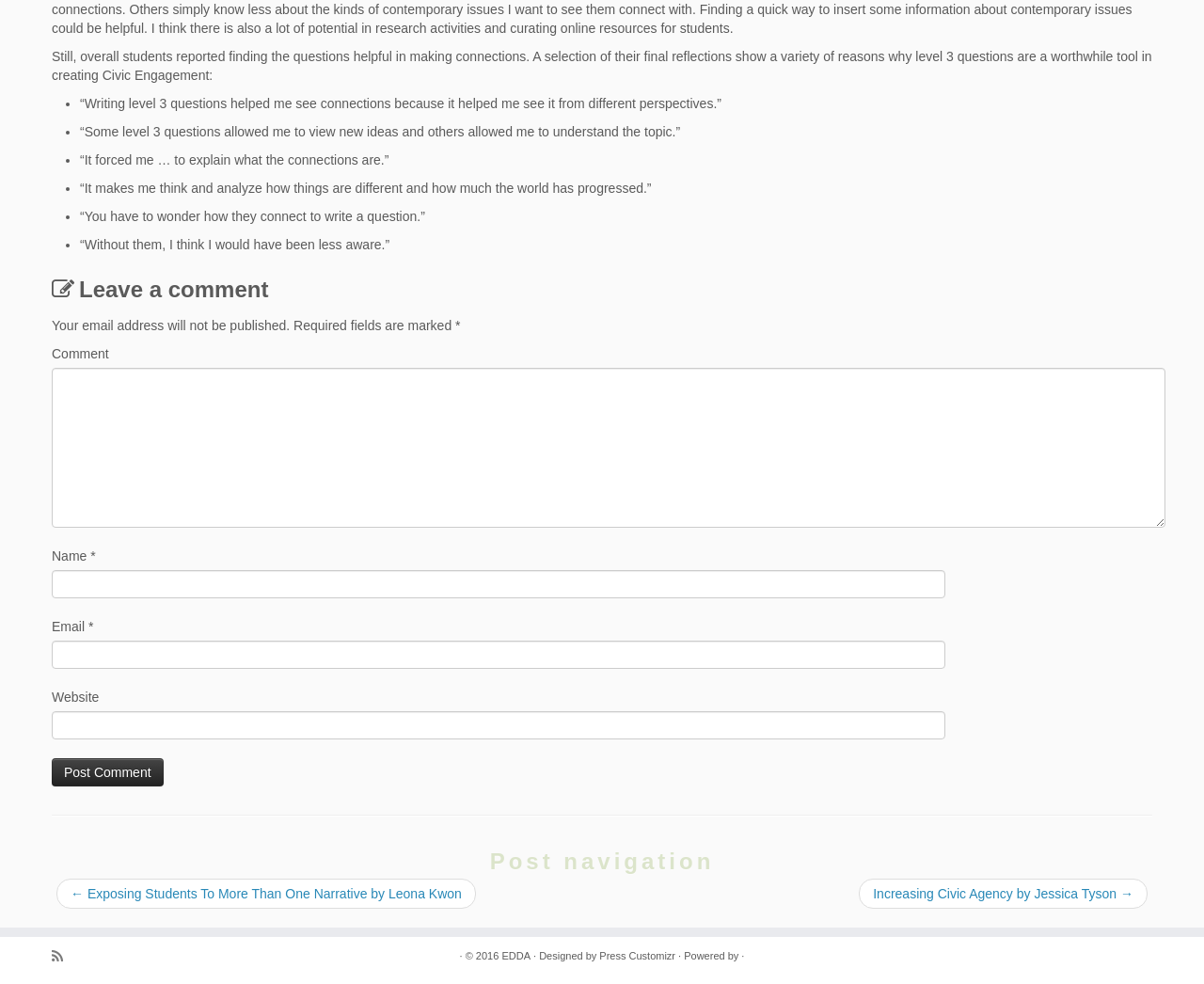Determine the bounding box coordinates of the UI element described by: "Contact & Find Us".

None